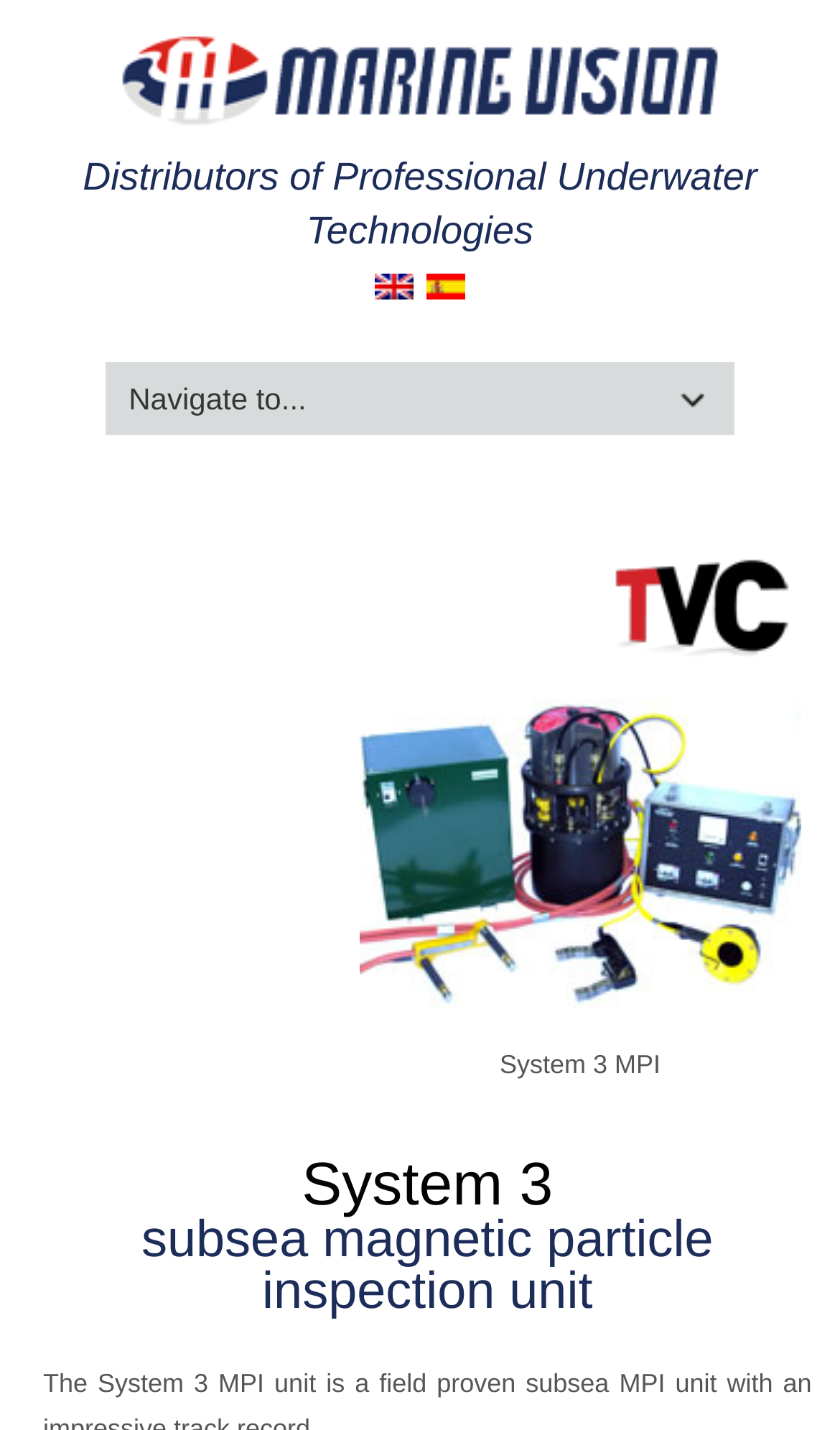For the element described, predict the bounding box coordinates as (top-left x, top-left y, bottom-right x, bottom-right y). All values should be between 0 and 1. Element description: alt="English" title="English"

[0.447, 0.192, 0.494, 0.214]